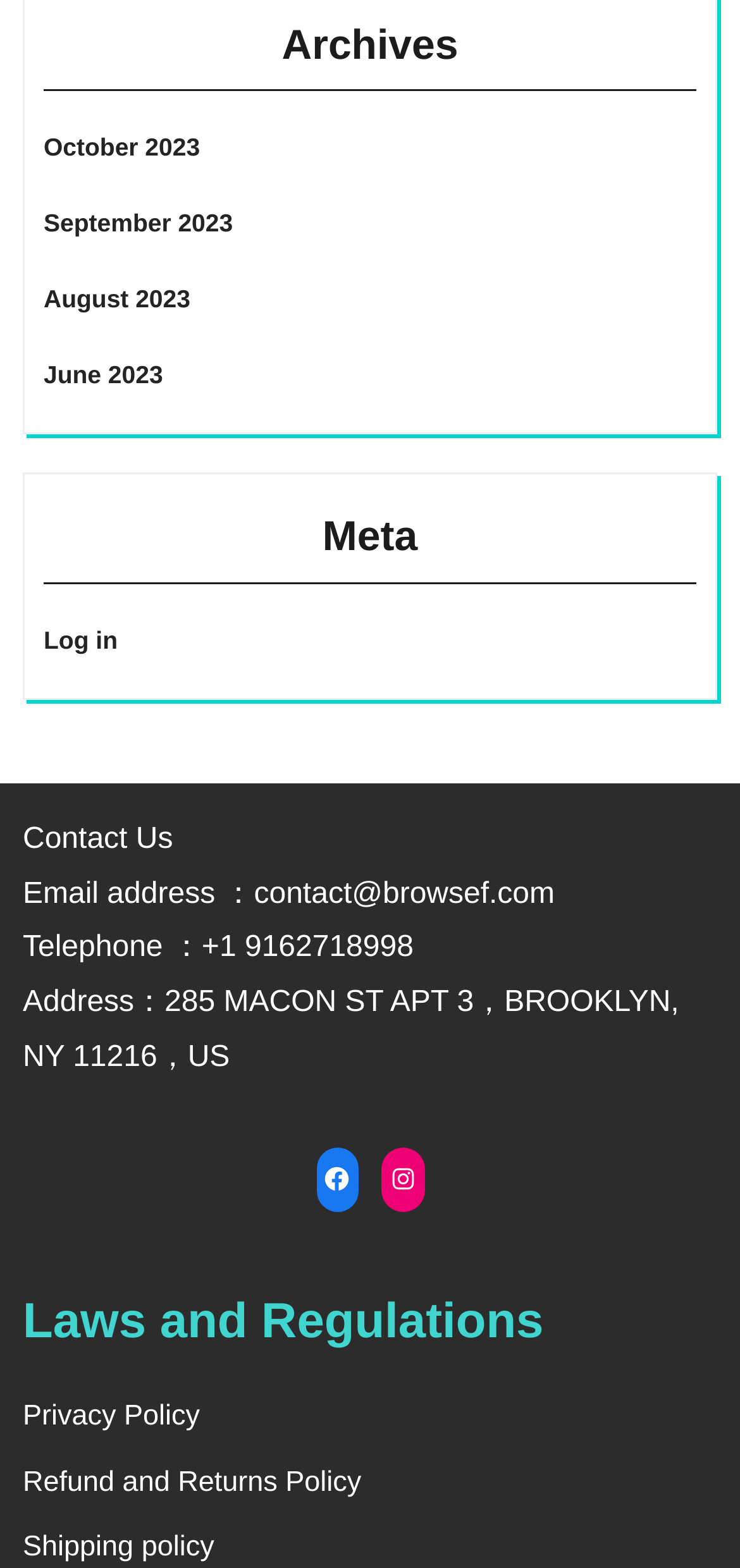Please specify the bounding box coordinates of the clickable region to carry out the following instruction: "Visit Facebook page". The coordinates should be four float numbers between 0 and 1, in the format [left, top, right, bottom].

[0.427, 0.739, 0.485, 0.766]